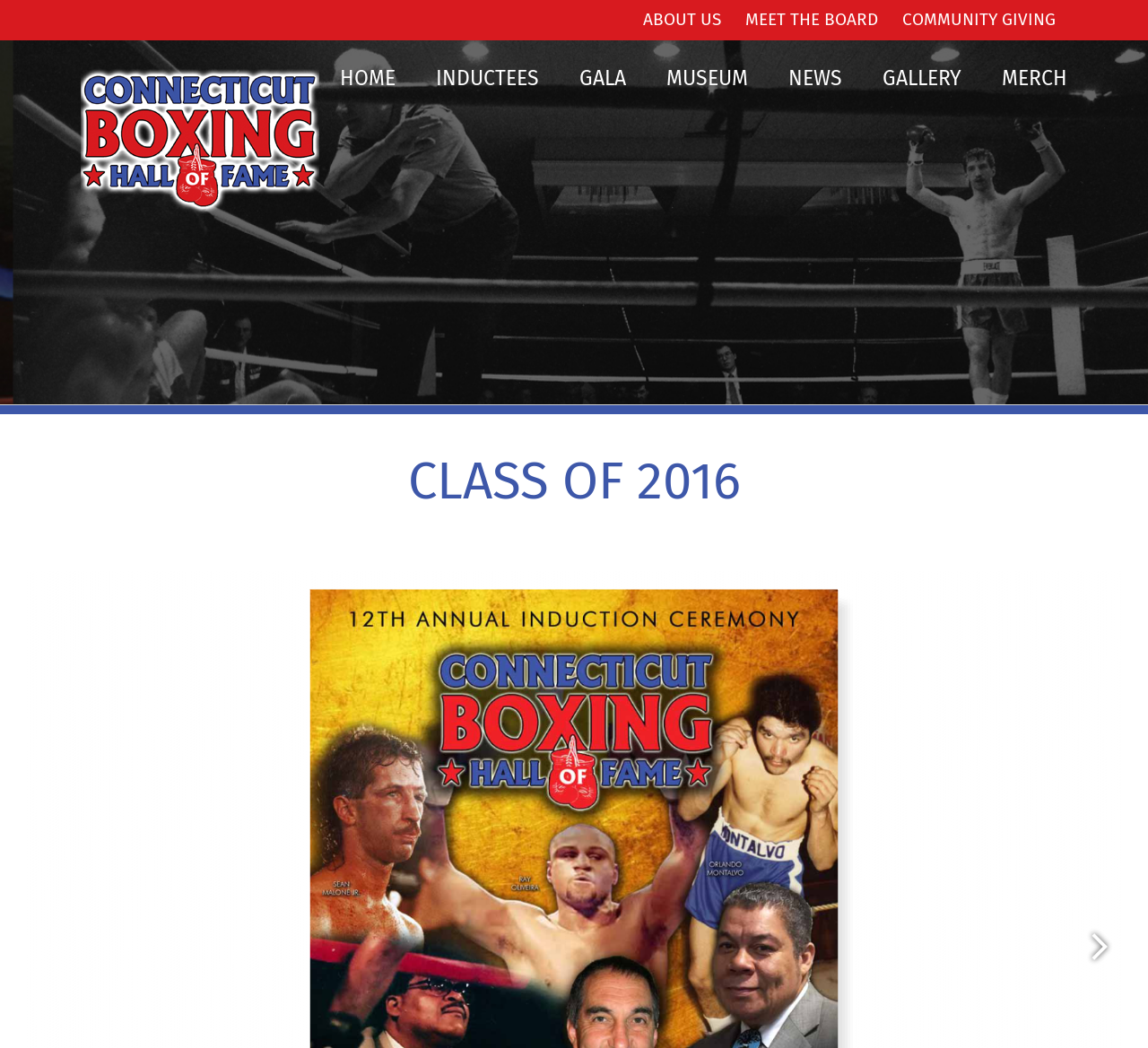Determine the bounding box coordinates of the section to be clicked to follow the instruction: "go to NEXT PAGE". The coordinates should be given as four float numbers between 0 and 1, formatted as [left, top, right, bottom].

[0.938, 0.863, 0.977, 0.949]